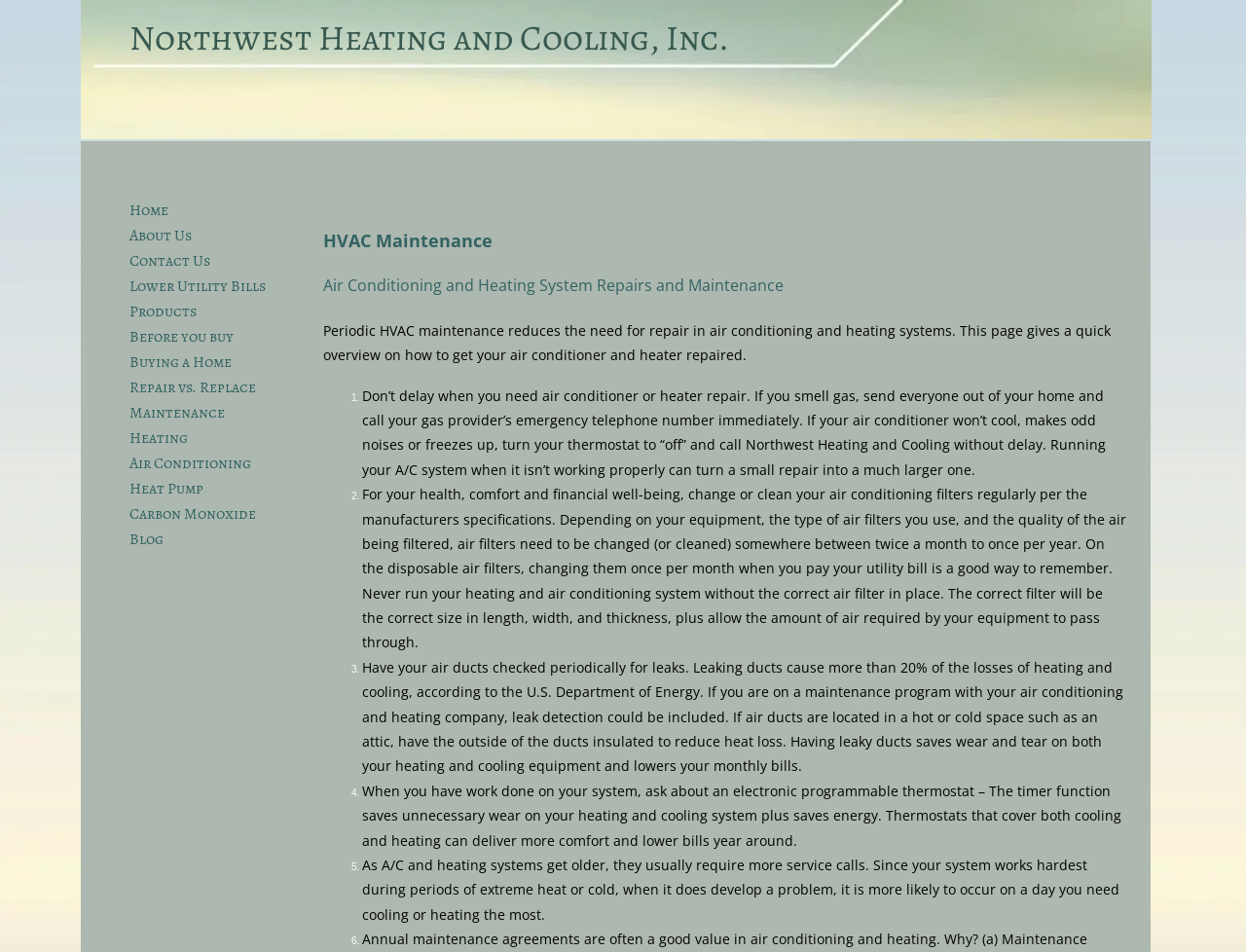Determine the bounding box coordinates for the area that needs to be clicked to fulfill this task: "Click on 'Maintenance'". The coordinates must be given as four float numbers between 0 and 1, i.e., [left, top, right, bottom].

[0.096, 0.422, 0.188, 0.446]